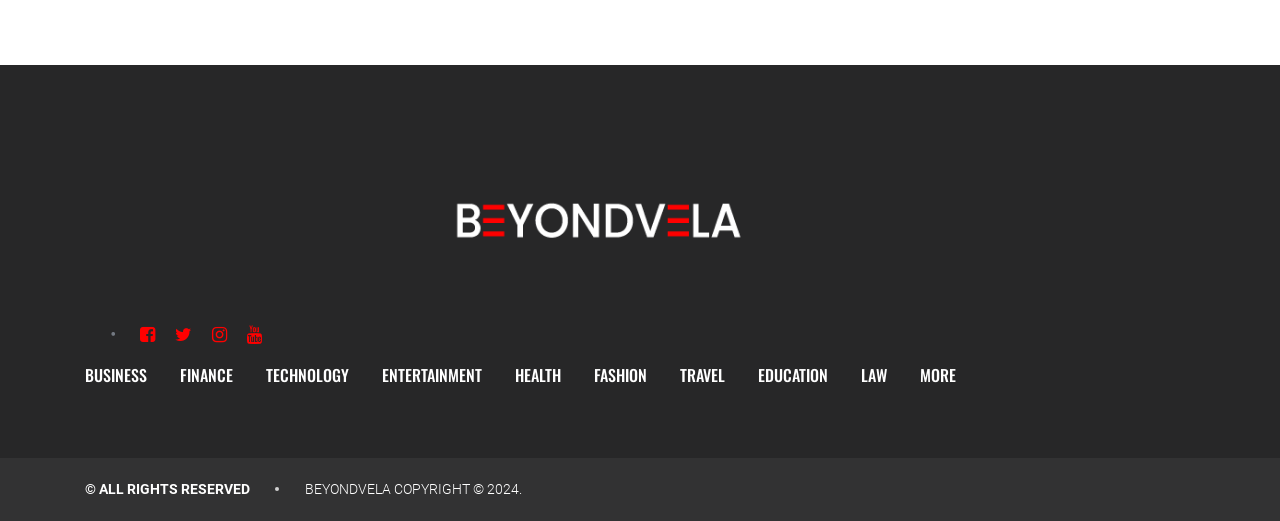Determine the bounding box coordinates of the clickable region to follow the instruction: "click on Beyondvela logo".

[0.066, 0.21, 0.934, 0.6]